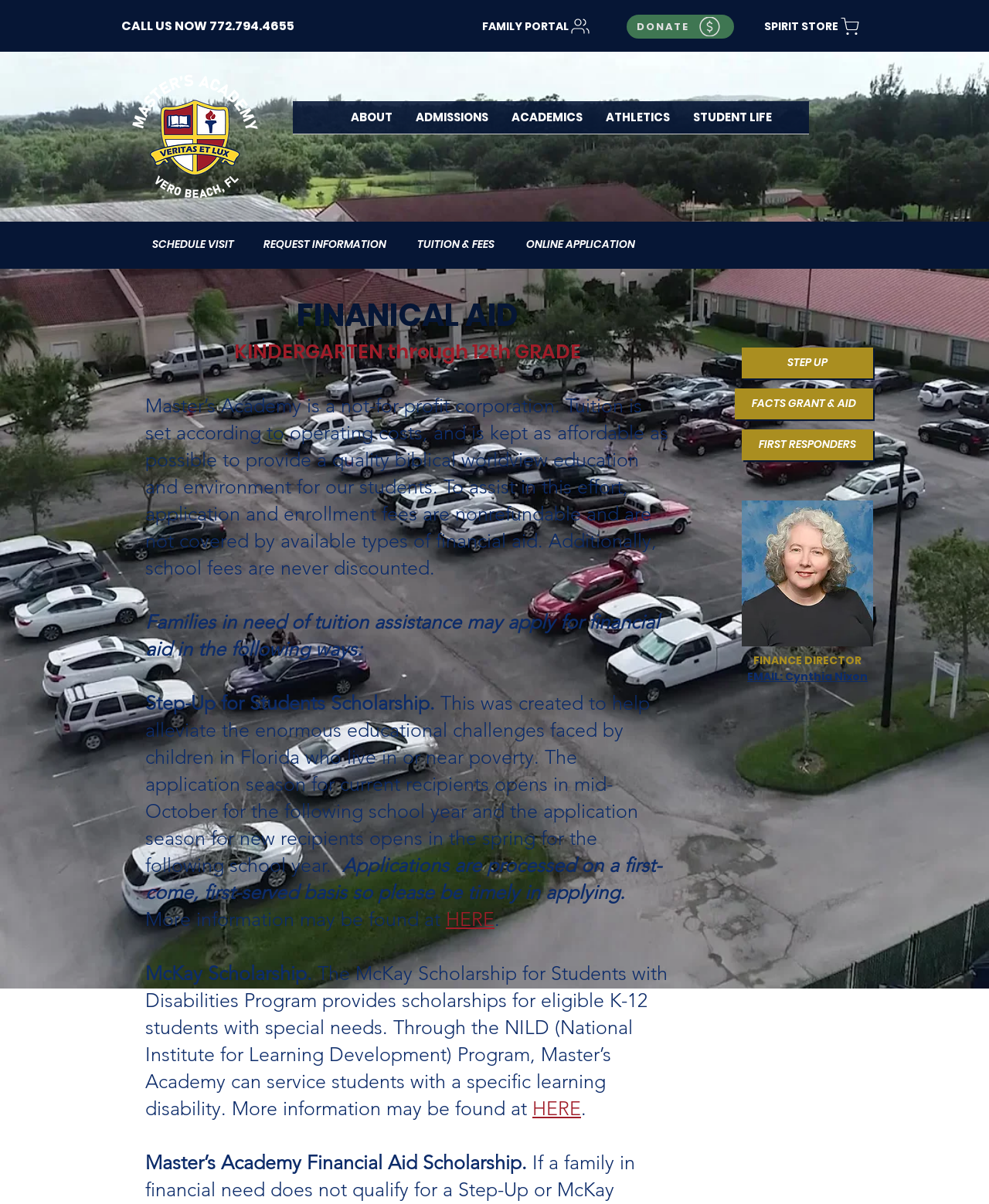Provide a brief response to the question using a single word or phrase: 
How many links are there in the navigation menu?

5